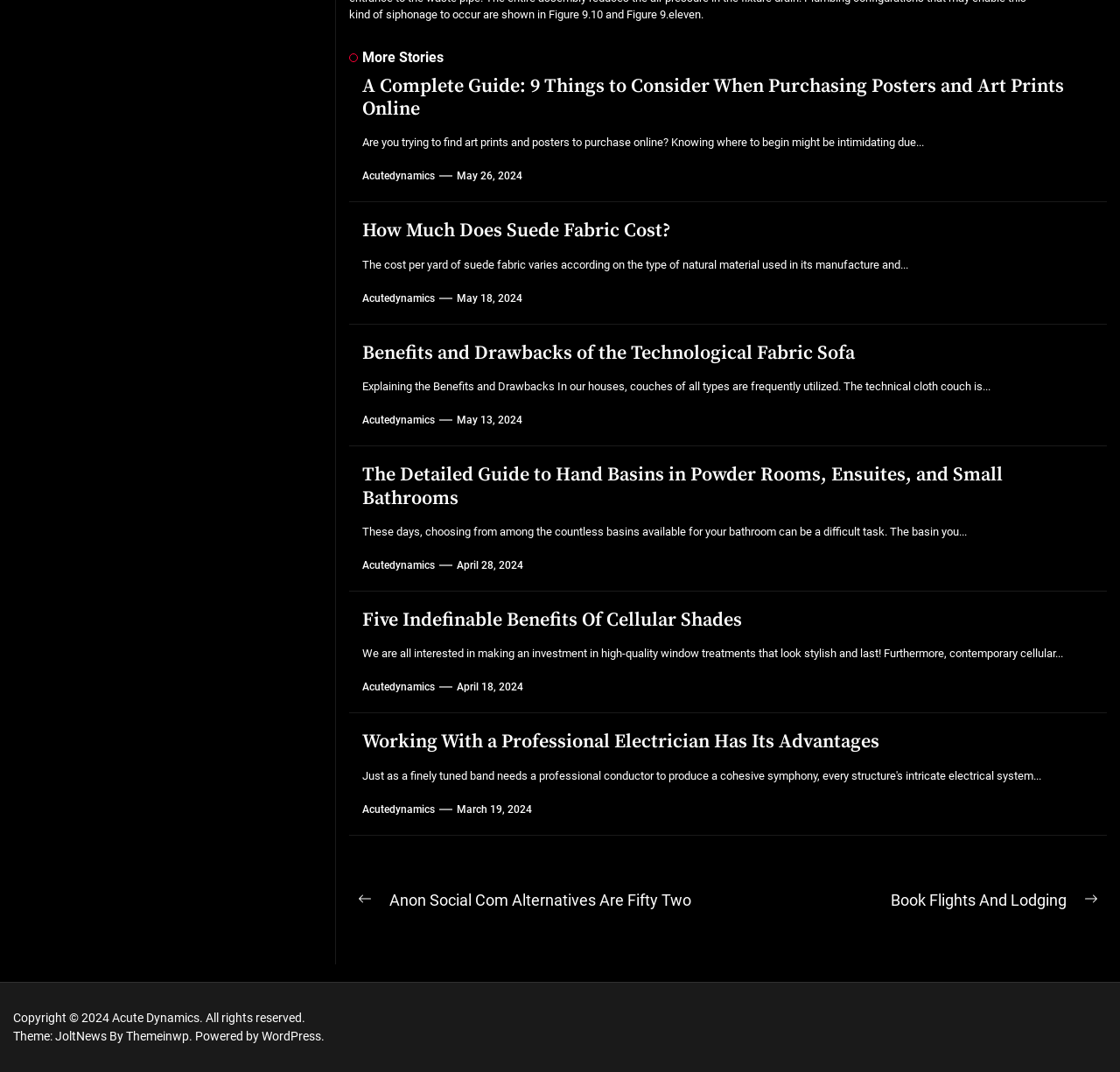Point out the bounding box coordinates of the section to click in order to follow this instruction: "Visit the website 'Acute Dynamics'".

[0.1, 0.943, 0.184, 0.956]